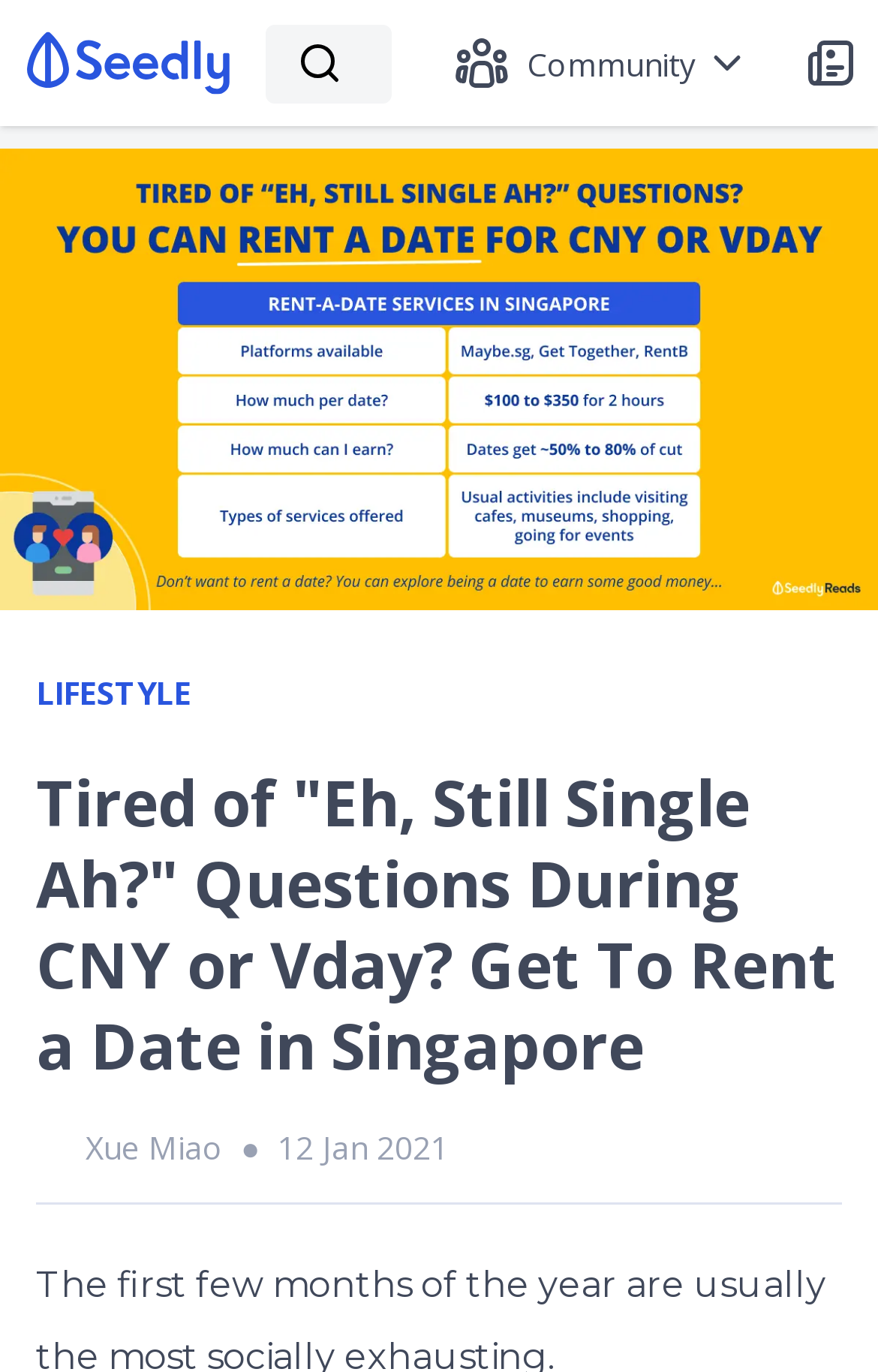What is the principal heading displayed on the webpage?

Tired of "Eh, Still Single Ah?" Questions During CNY or Vday? Get To Rent a Date in Singapore